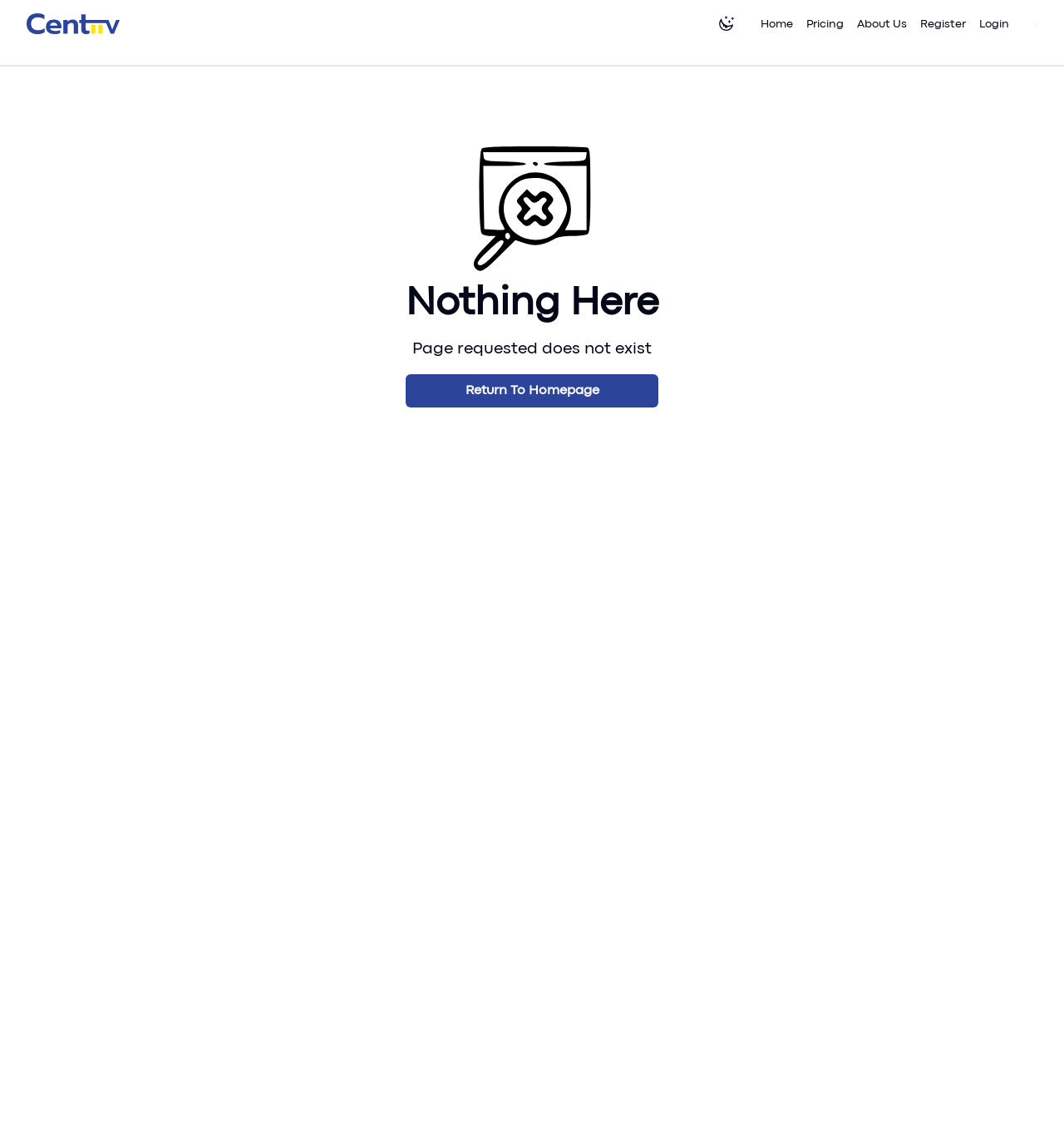Please mark the clickable region by giving the bounding box coordinates needed to complete this instruction: "Search for something".

None